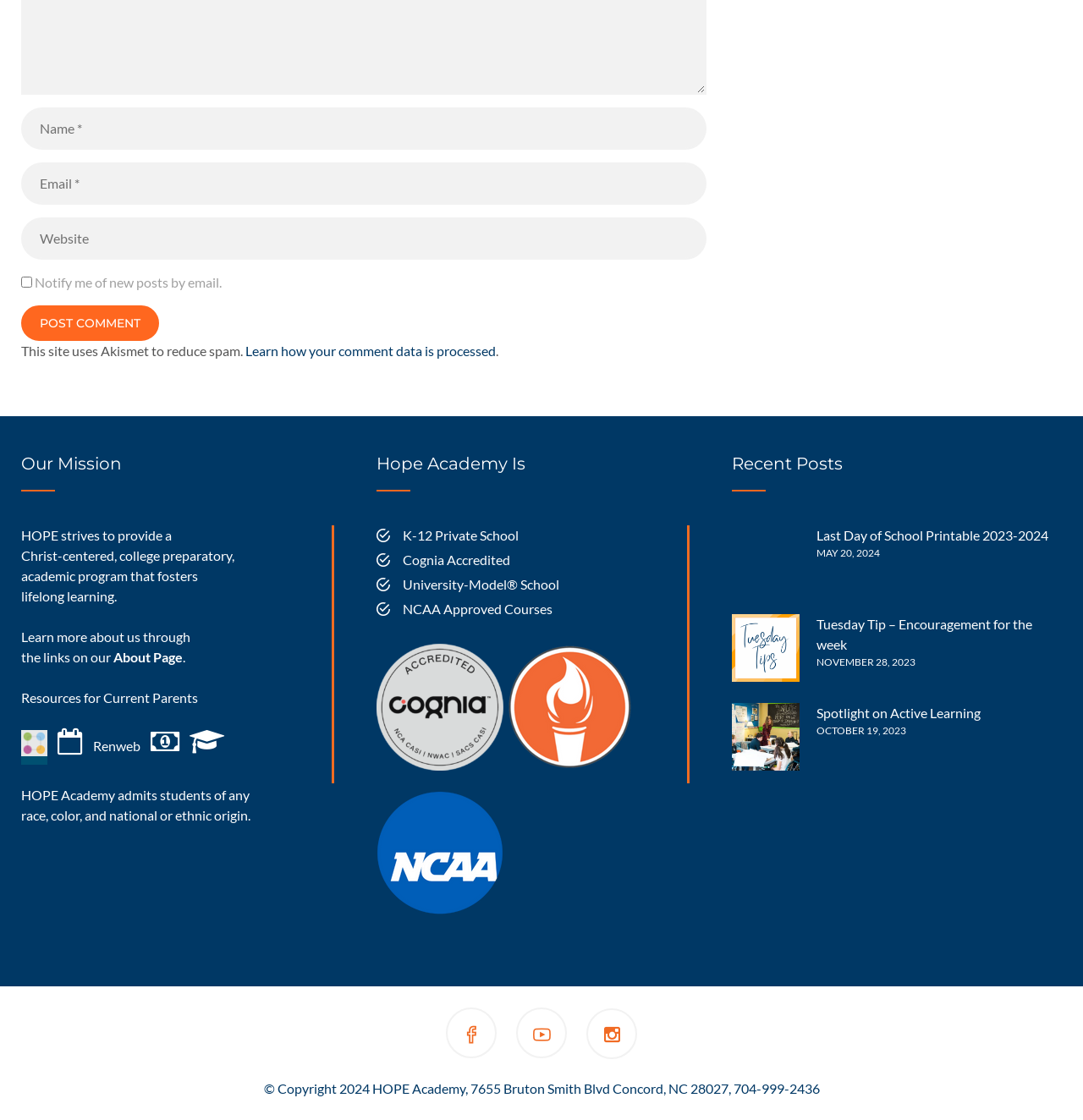Locate the bounding box coordinates of the clickable area to execute the instruction: "Learn more about us through the About Page". Provide the coordinates as four float numbers between 0 and 1, represented as [left, top, right, bottom].

[0.102, 0.579, 0.169, 0.593]